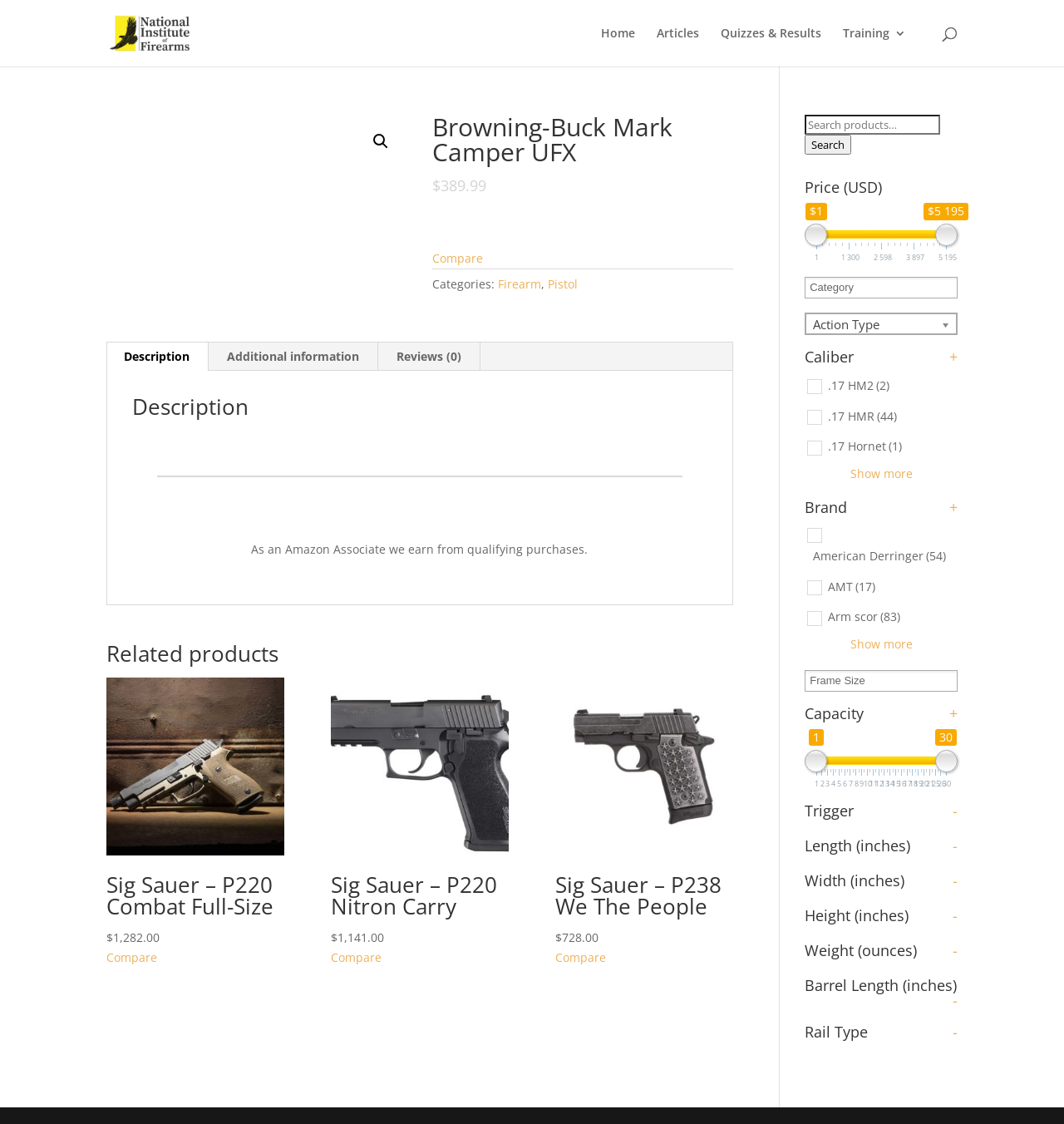Locate the UI element that matches the description pac-info@udel.edu in the webpage screenshot. Return the bounding box coordinates in the format (top-left x, top-left y, bottom-right x, bottom-right y), with values ranging from 0 to 1.

None